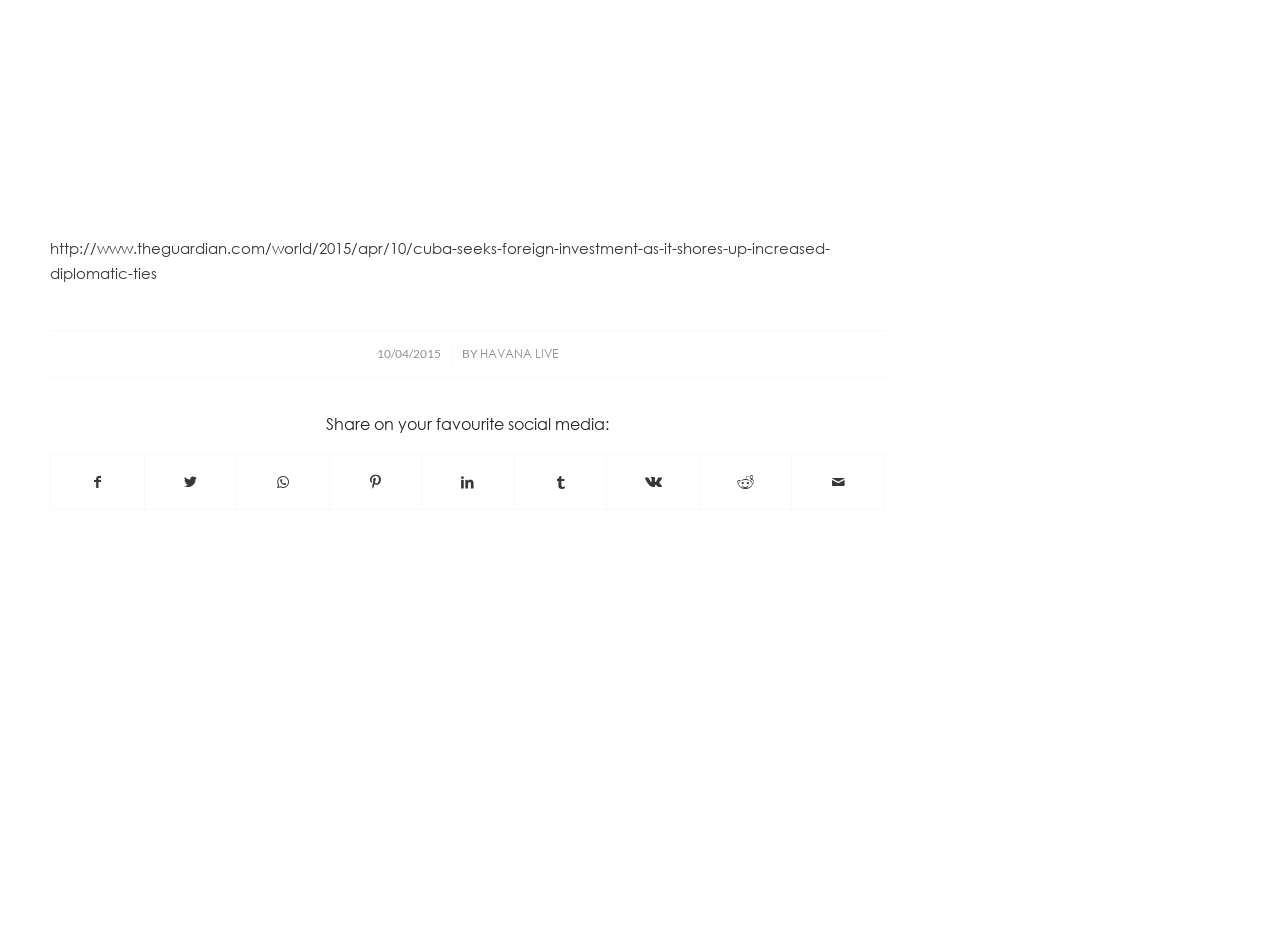What is the date of the article?
Observe the image and answer the question with a one-word or short phrase response.

10/04/2015